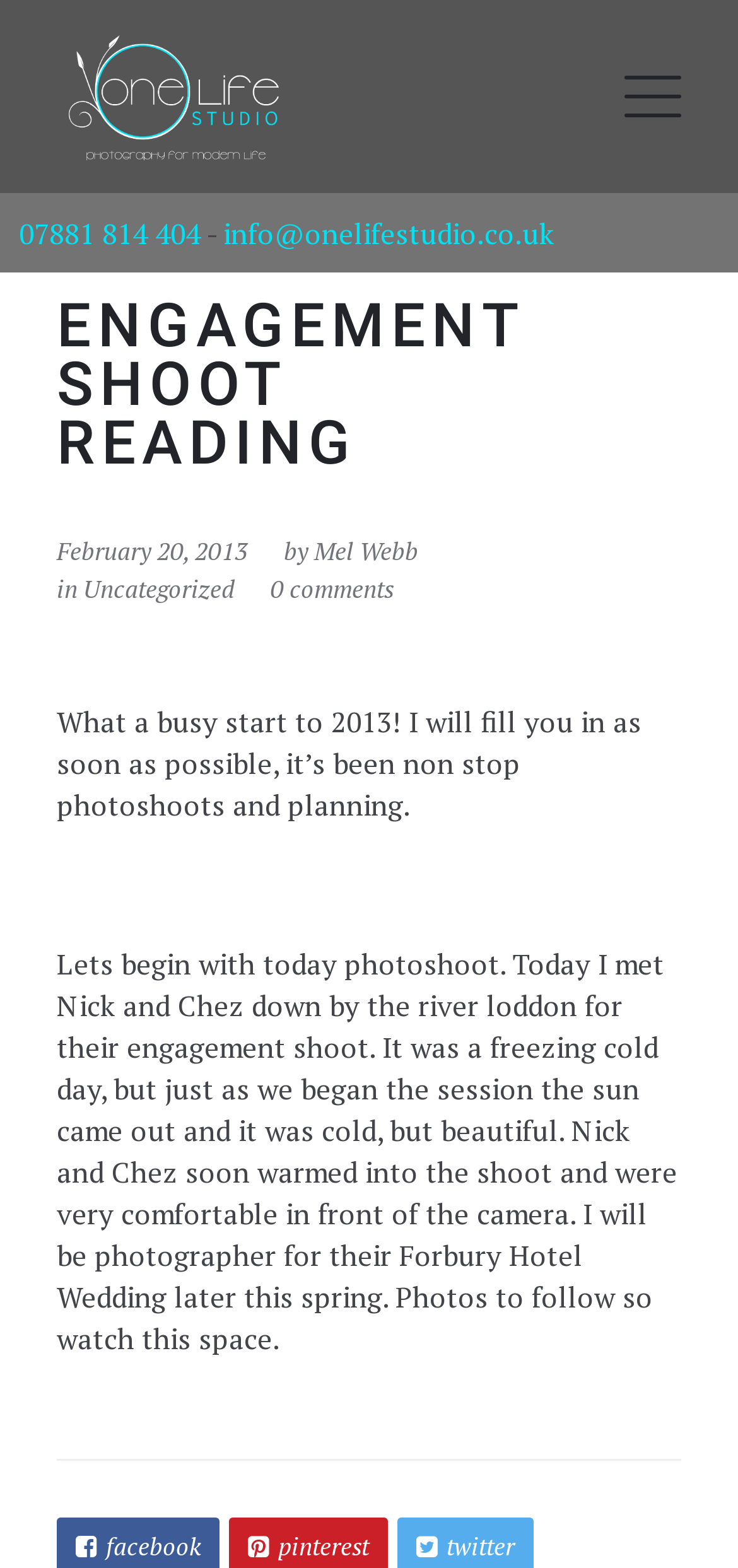Answer the question briefly using a single word or phrase: 
What is the location of the wedding?

Forbury Hotel